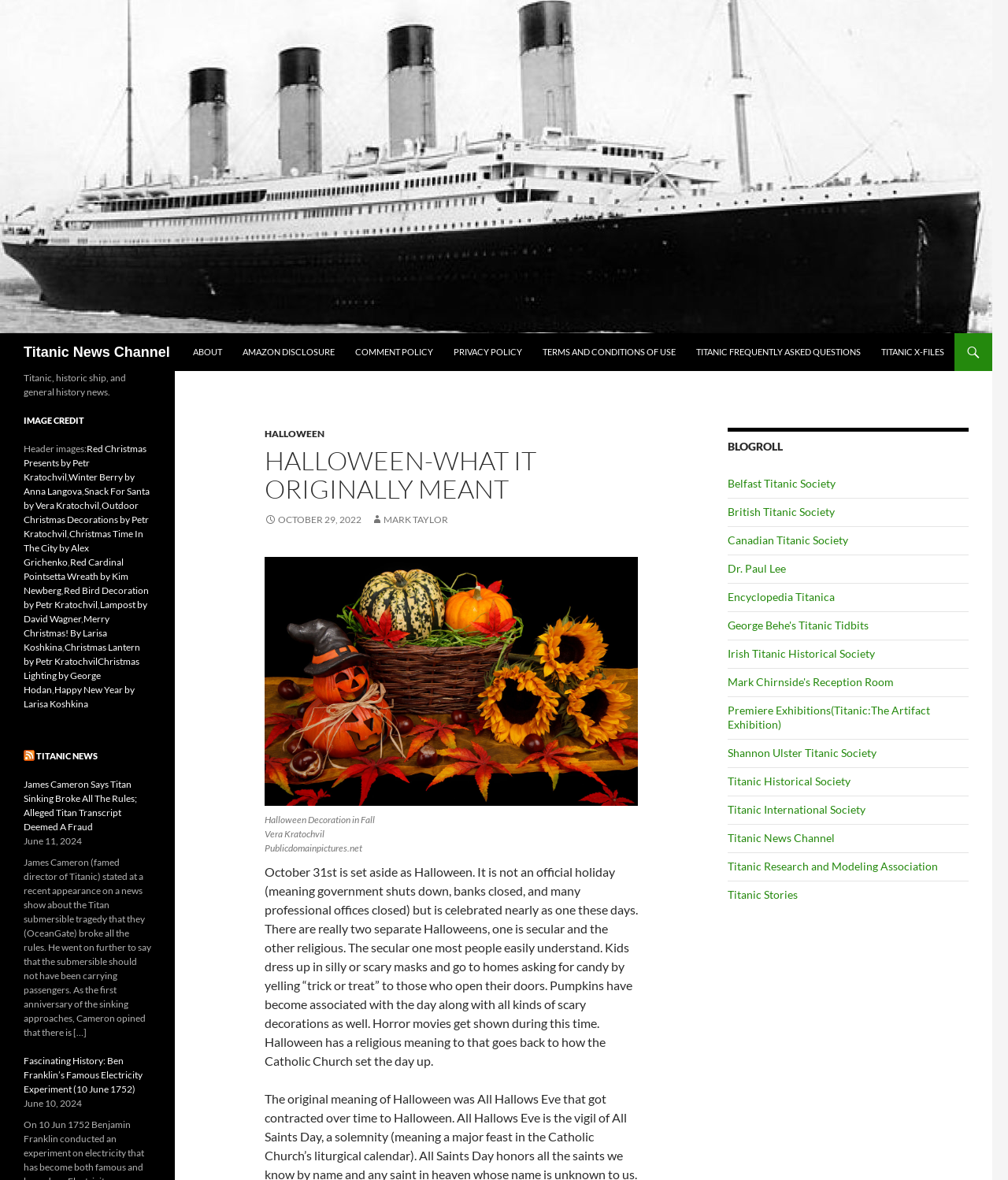Based on the element description: "Comment Policy", identify the UI element and provide its bounding box coordinates. Use four float numbers between 0 and 1, [left, top, right, bottom].

[0.343, 0.282, 0.439, 0.314]